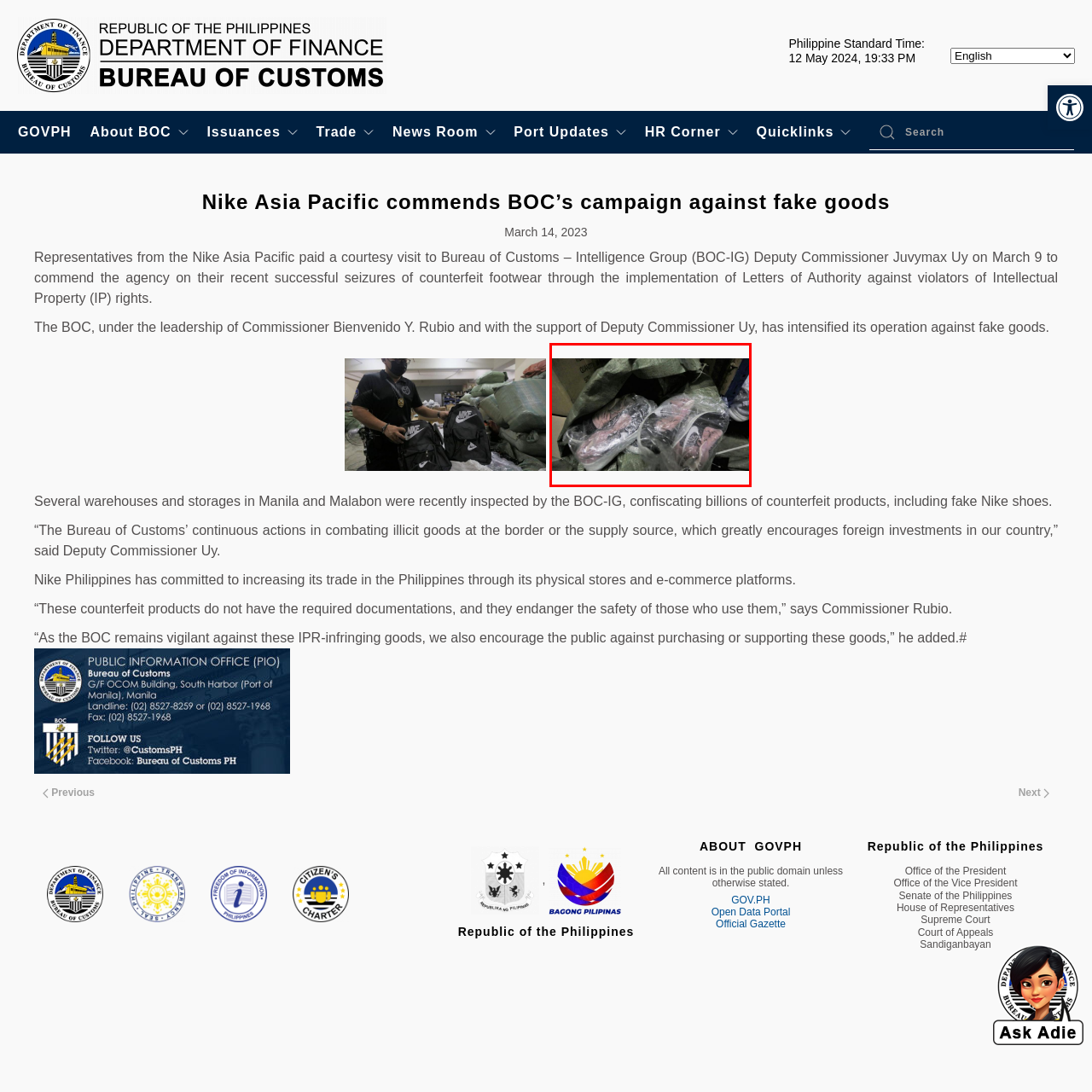Using the image highlighted in the red border, answer the following question concisely with a word or phrase:
Who commended the Bureau of Customs (BOC) for their actions?

Nike Asia Pacific